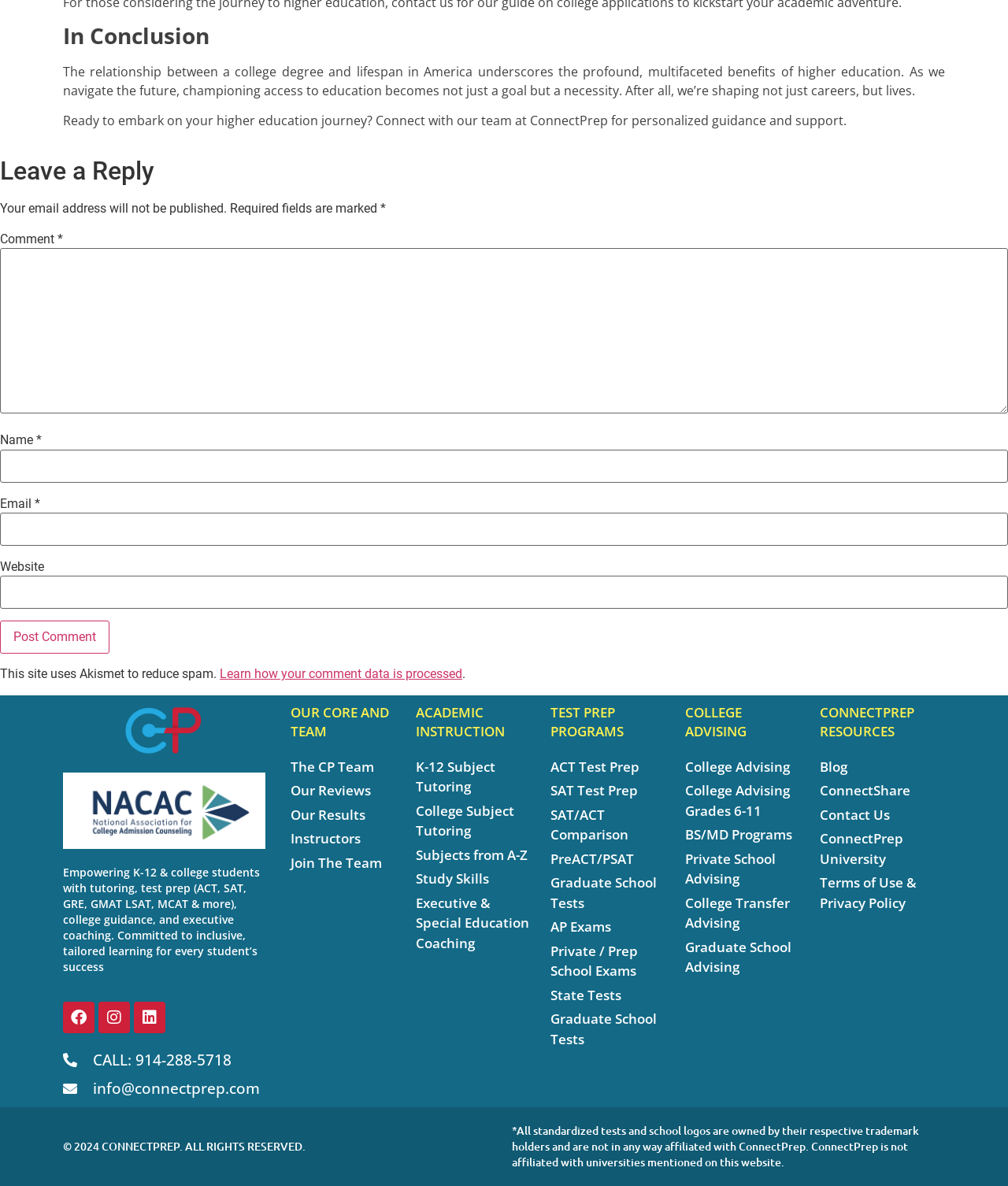What is the main service provided by ConnectPrep?
Answer the question with just one word or phrase using the image.

Tutoring and test prep